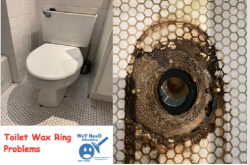What is the purpose of the 'WeT HeaD' logo in the image?
Refer to the image and give a detailed answer to the question.

The 'WeT HeaD' logo at the bottom of the image serves to reinforce the connection to plumbing expertise and solutions, implying that the image is not only informative but also a call to action to address toilet maintenance issues with the help of plumbing professionals.